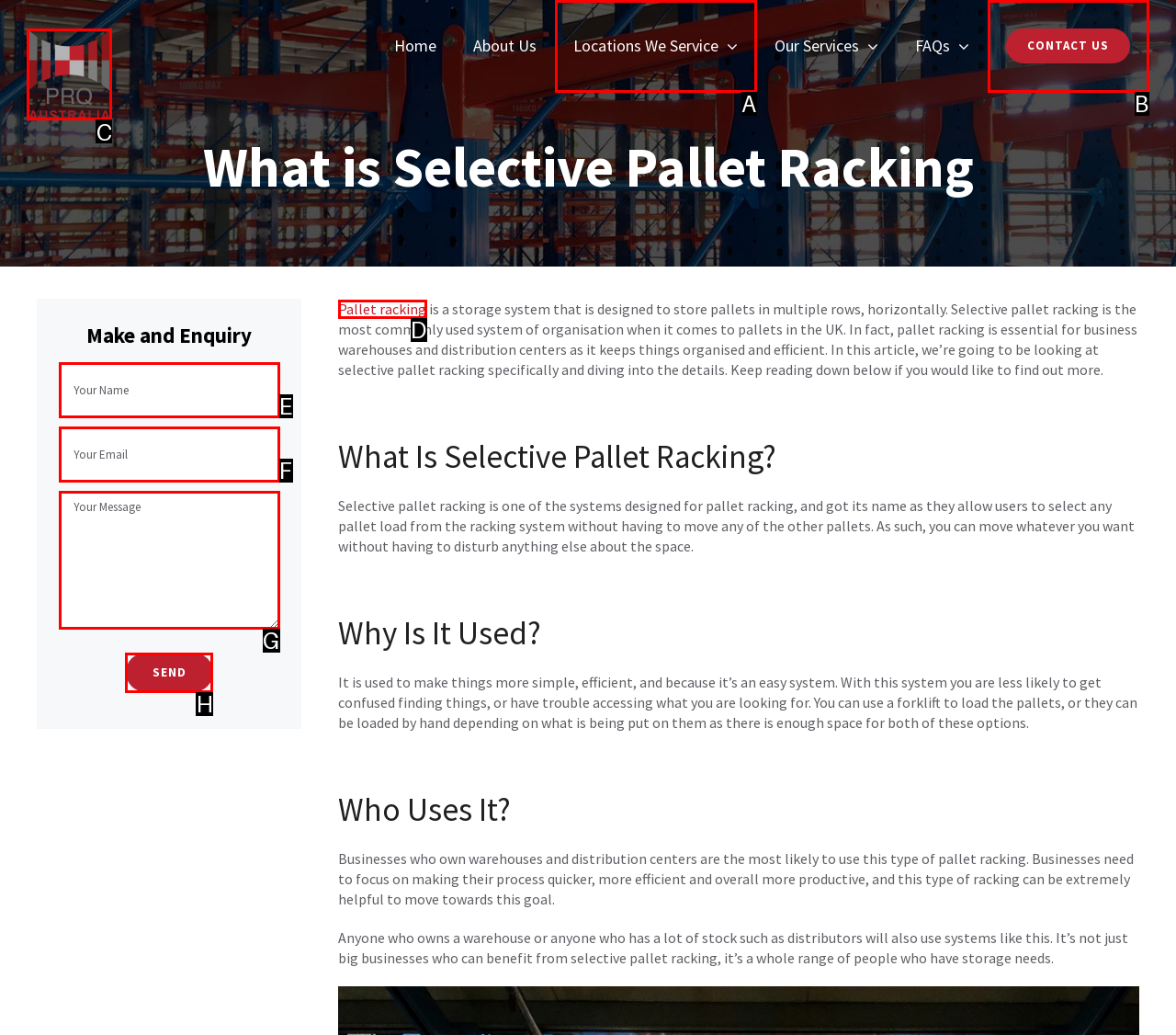Identify the correct HTML element to click to accomplish this task: Click the PRQ Logo
Respond with the letter corresponding to the correct choice.

C